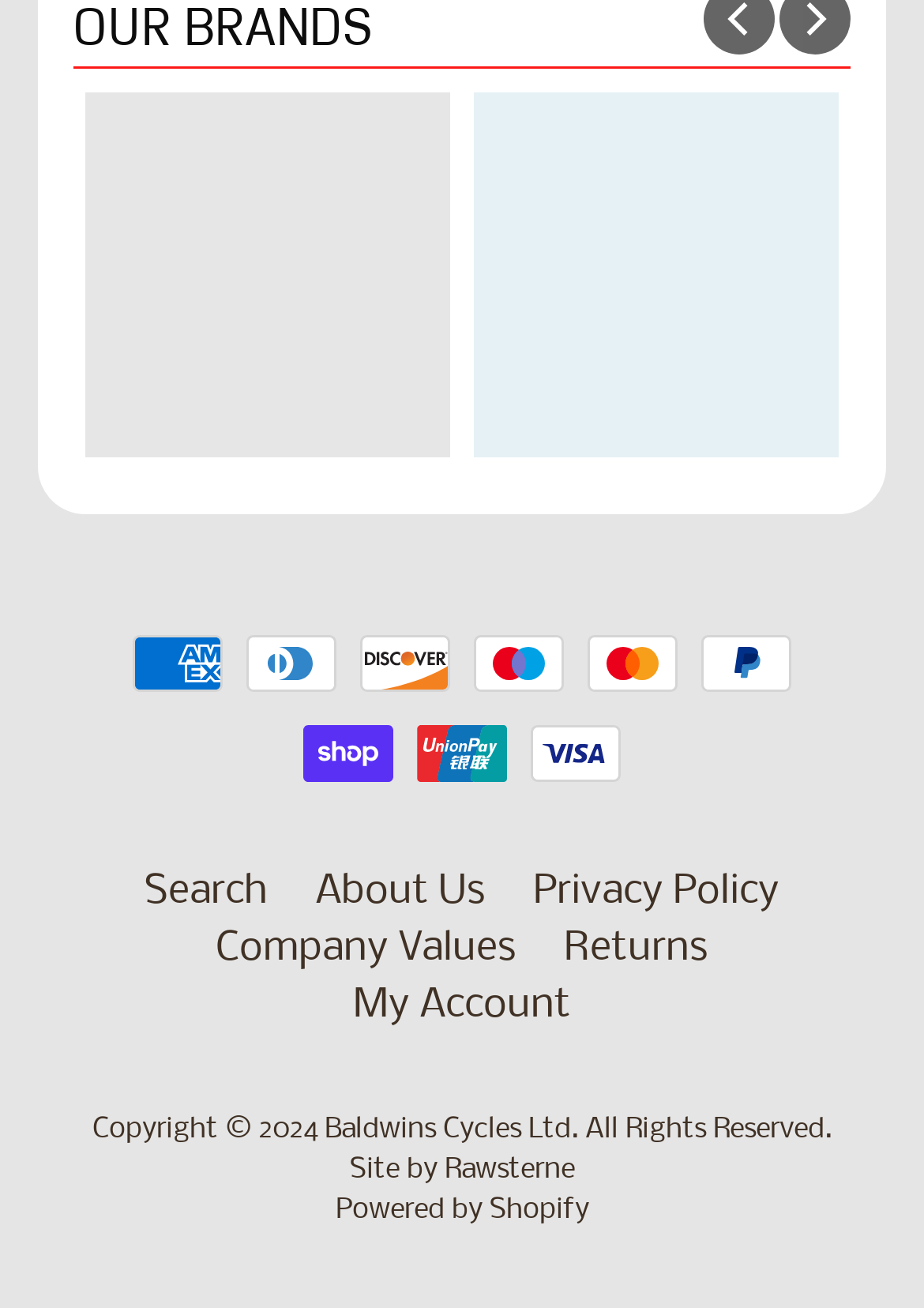Locate the bounding box coordinates of the area you need to click to fulfill this instruction: 'Go to My Account'. The coordinates must be in the form of four float numbers ranging from 0 to 1: [left, top, right, bottom].

[0.362, 0.749, 0.638, 0.792]